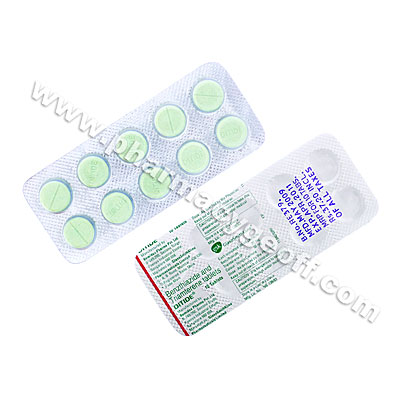Elaborate on the image by describing it in detail.

The image features a blister pack of Ditide tablets, specifically a combination of Triamterene and Benzthiazide, dosed at 50mg and 25mg. The blister pack is partially open, revealing several small, round, green tablets, each imprinted for identification. Alongside the blister is the product's packaging, which includes detailed information about the medication, likely covering usage, dosage, and other essential details. Ditide is commonly used in the treatment of high blood pressure and fluid retention, combining diuretic properties of both components. The image highlights the product effectively, making it clear for viewers seeking information about this medication.